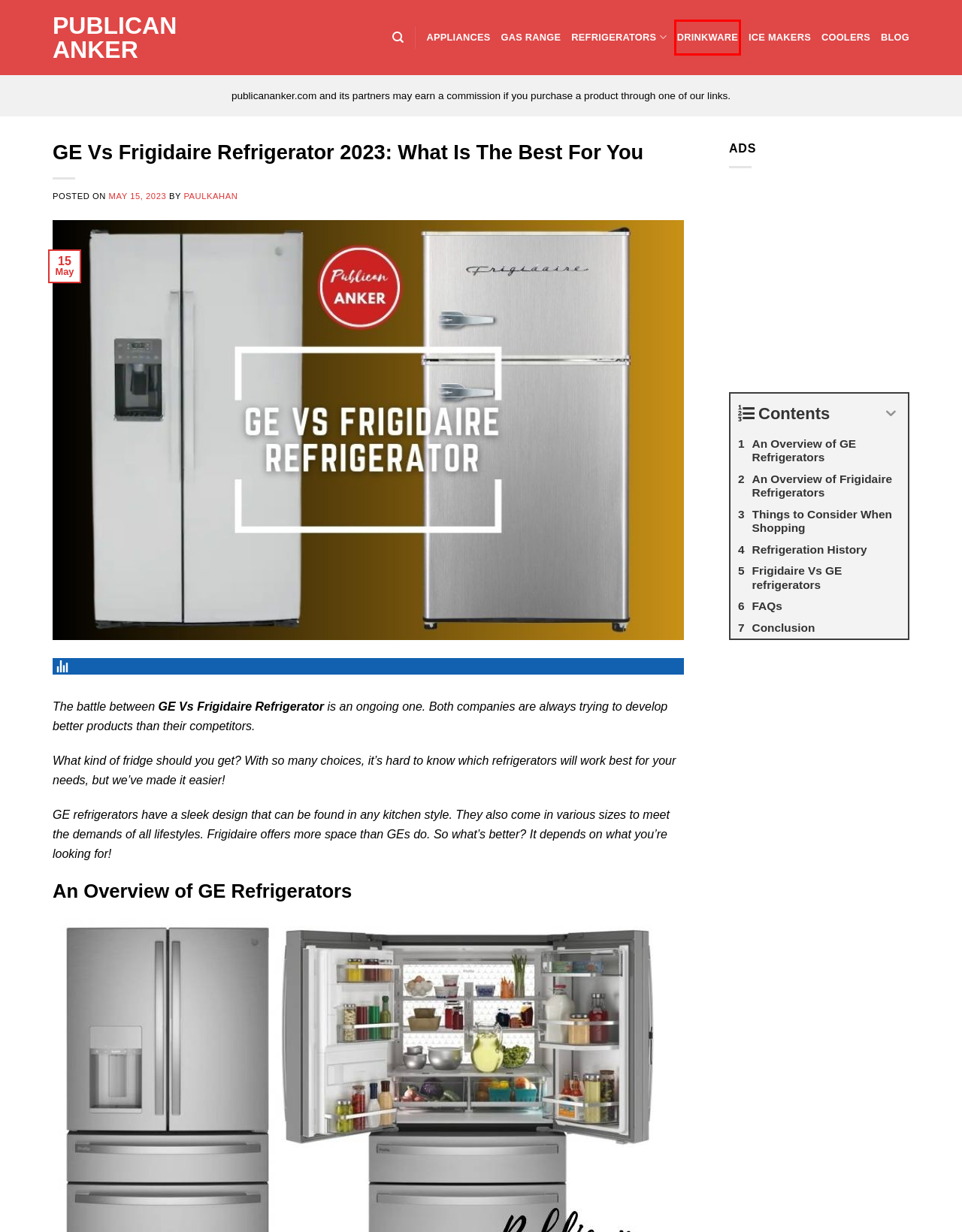You are looking at a webpage screenshot with a red bounding box around an element. Pick the description that best matches the new webpage after interacting with the element in the red bounding box. The possible descriptions are:
A. PaulKahan - Publican Anker
B. Drinkware - Publican Anker
C. Gas Range - Publican Anker
D. Samsung Vs Lg Refrigerator 2023: What Is The Best For You
E. Coolers - Publican Anker
F. Ice Makers - Publican Anker
G. Publican Anker - A Blog Review: Home & Kitchen Appliances
H. Drawer Refrigerator Review 2023: Best Information For You

B